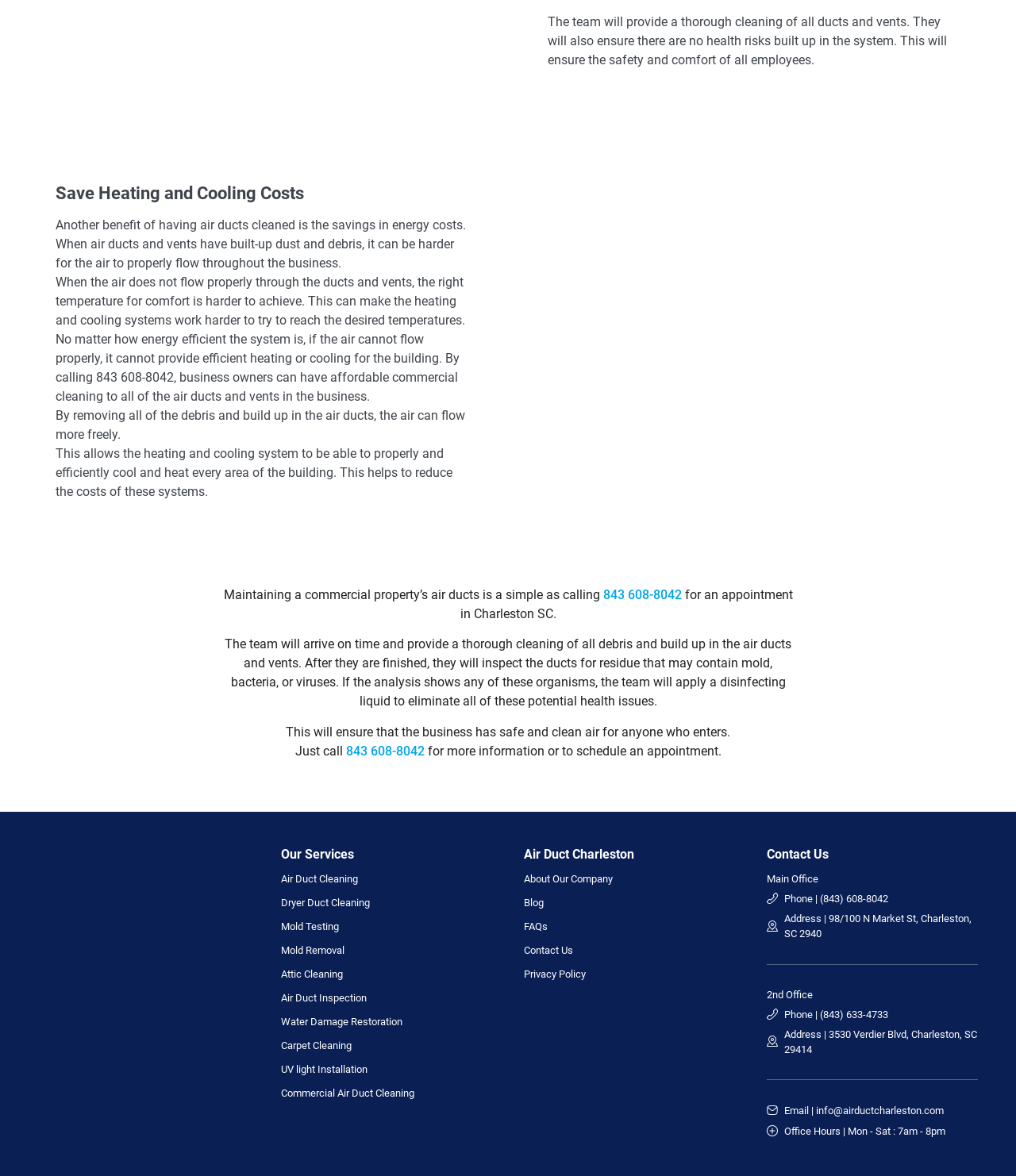With reference to the screenshot, provide a detailed response to the question below:
What is the main service offered by Air Duct Charleston?

Based on the webpage content, it is clear that Air Duct Charleston provides air duct cleaning services to commercial properties. The webpage explains the benefits of having air ducts cleaned, including saving energy costs and ensuring the safety and comfort of employees.